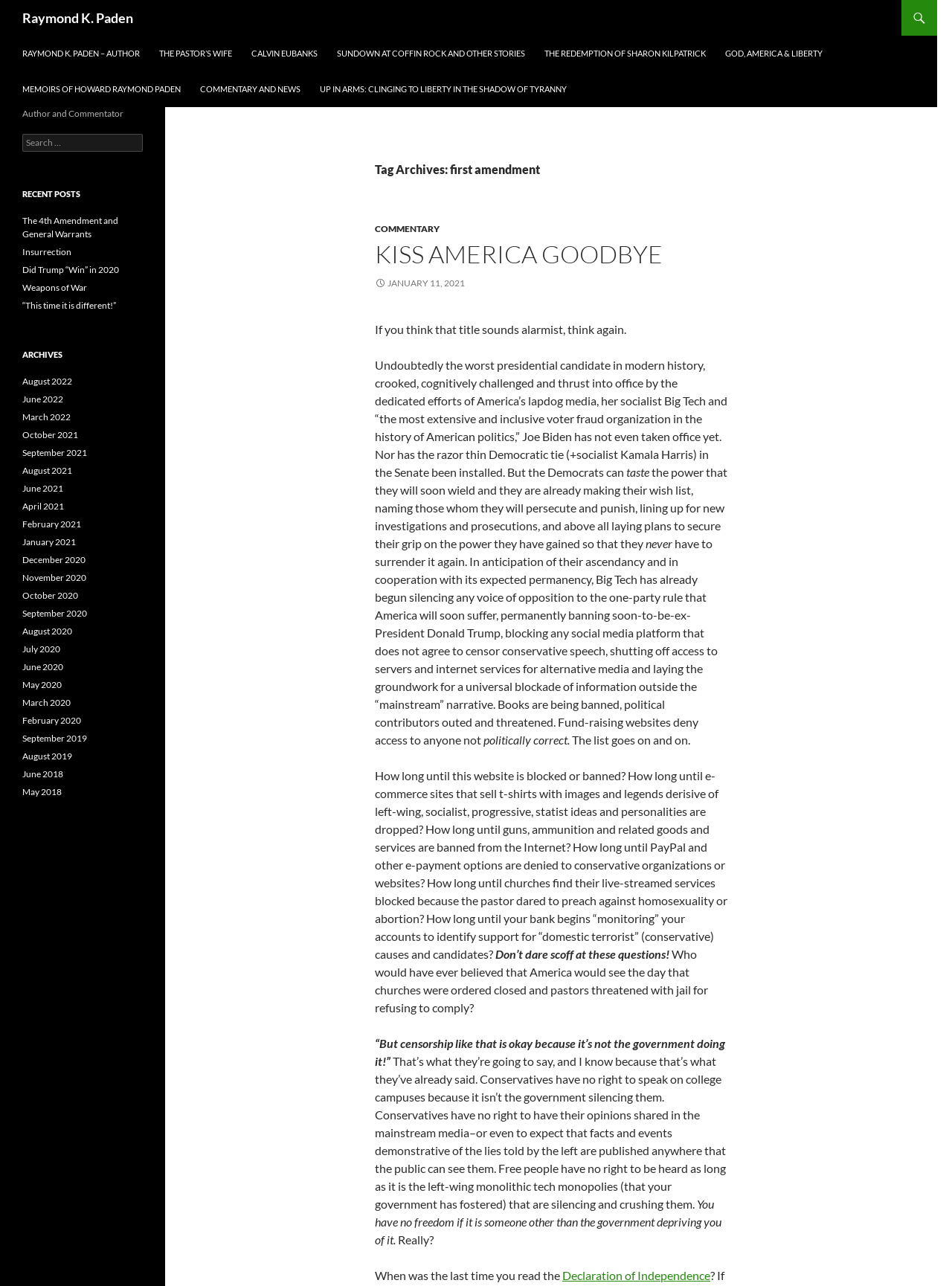Specify the bounding box coordinates for the region that must be clicked to perform the given instruction: "View recent posts".

[0.023, 0.167, 0.15, 0.243]